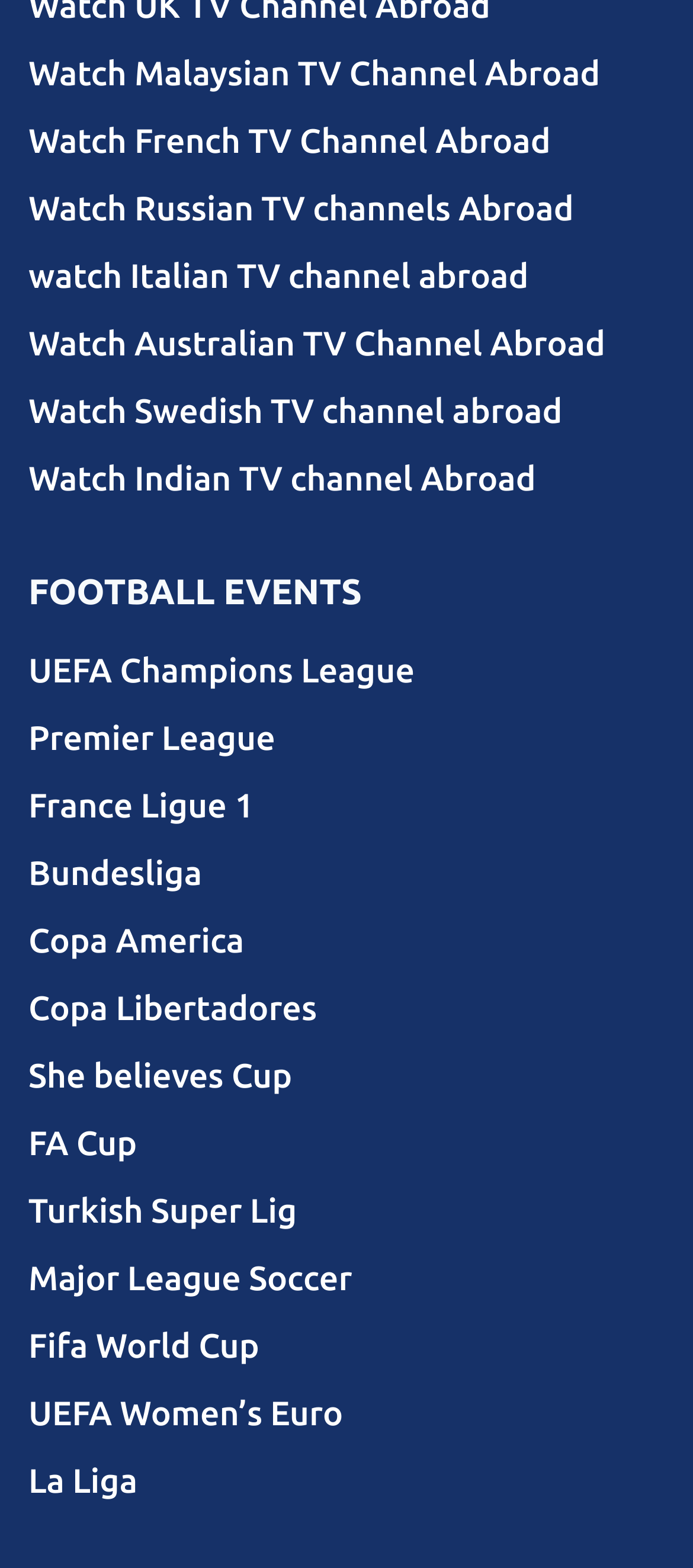Find the bounding box coordinates for the UI element whose description is: "Bundesliga". The coordinates should be four float numbers between 0 and 1, in the format [left, top, right, bottom].

[0.041, 0.535, 0.959, 0.578]